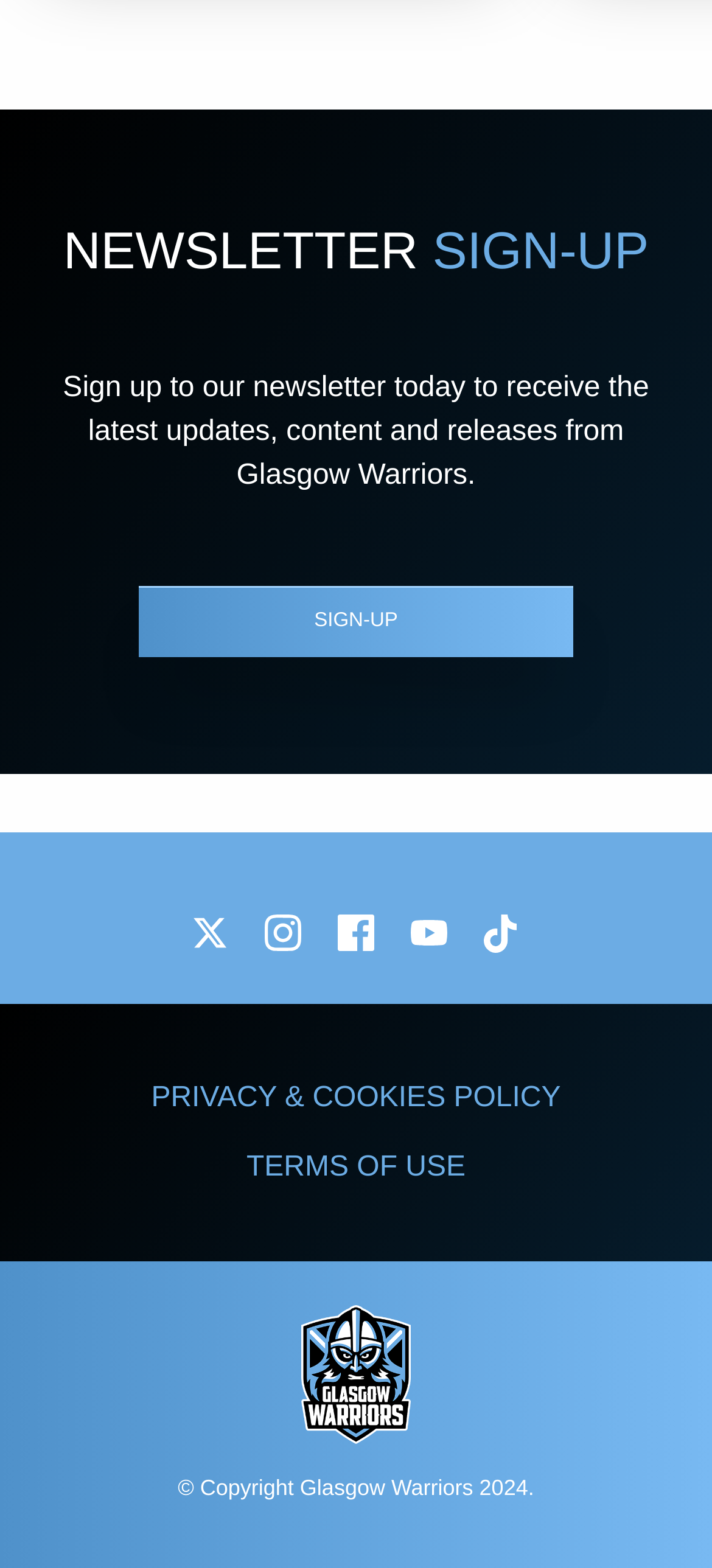Please specify the bounding box coordinates of the region to click in order to perform the following instruction: "Explore the content of 687".

None